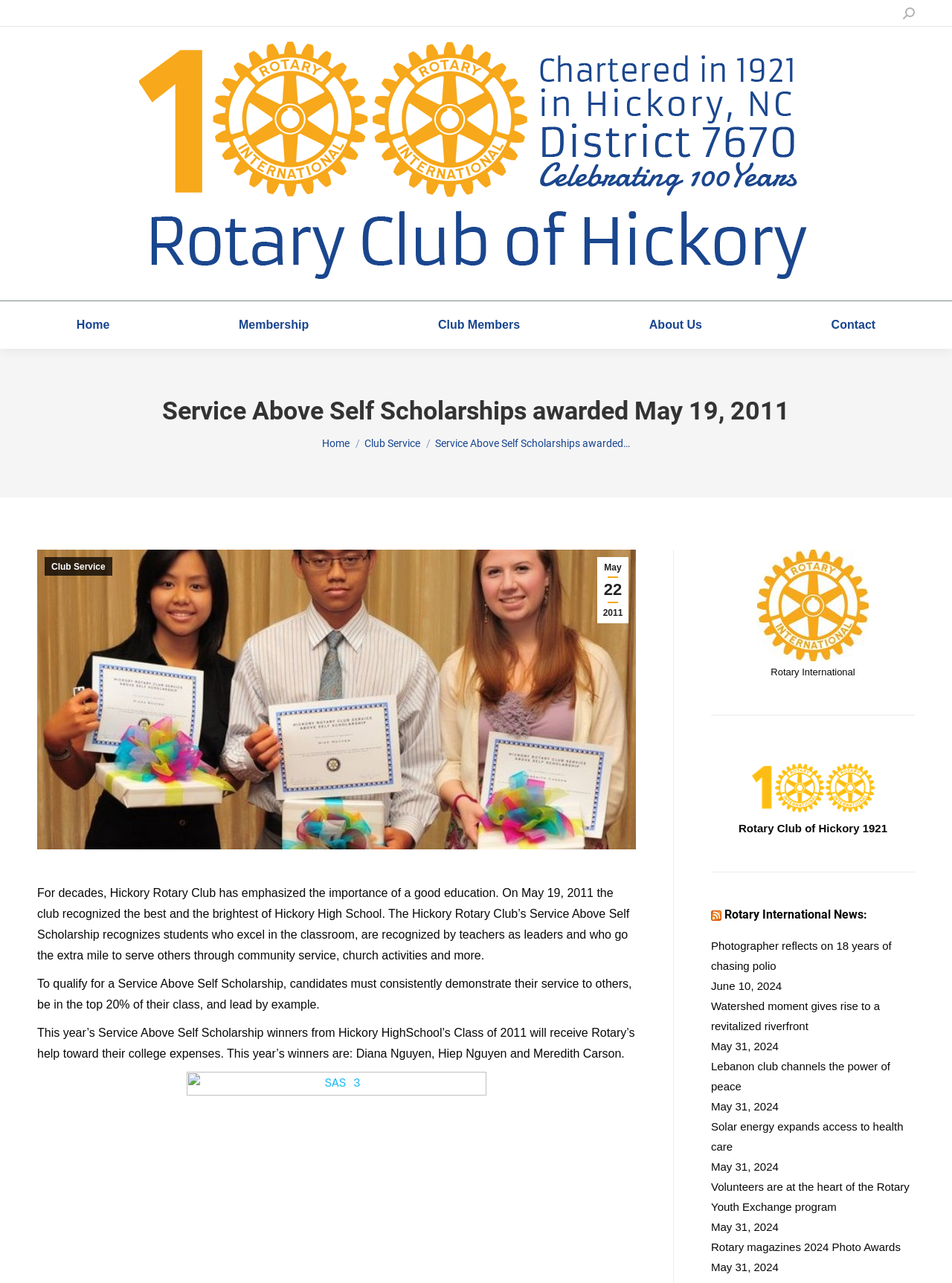Illustrate the webpage thoroughly, mentioning all important details.

The webpage is about the Rotary Club of Hickory, with a focus on the Service Above Self Scholarships awarded on May 19, 2011. At the top of the page, there is a search bar with a magnifying glass icon, accompanied by a "Search:" label. Below this, there is a prominent link to the Rotary Club of Hickory, accompanied by an image of the club's logo.

The main content of the page is divided into sections. The first section has a heading "Service Above Self Scholarships awarded May 19, 2011" and provides information about the scholarship, including its purpose, eligibility criteria, and this year's winners. There is also an image related to the scholarship.

To the left of the main content, there is a navigation menu with links to various sections of the website, including Home, Membership, Club Members, About Us, and Contact. Above this menu, there is a link to the Rotary Club of Hickory.

Below the main content, there are several links to news articles from Rotary International, including "Photographer reflects on 18 years of chasing polio", "Watershed moment gives rise to a revitalized riverfront", and "Lebanon club channels the power of peace". Each of these links has a corresponding date, ranging from May 31, 2024, to June 10, 2024.

At the very bottom of the page, there is a link to "Go to Top" with an upward arrow icon.